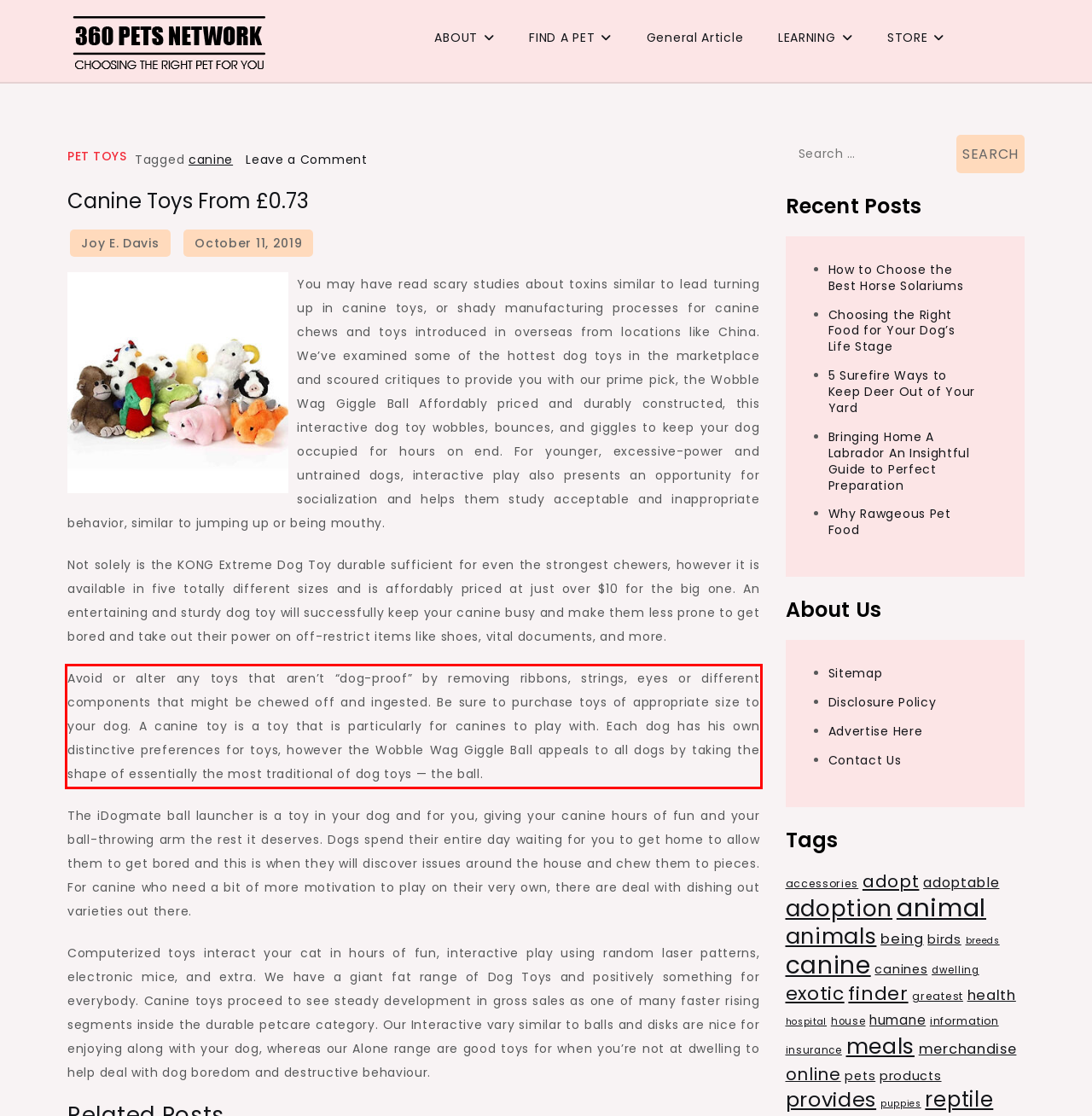Examine the webpage screenshot and use OCR to obtain the text inside the red bounding box.

Avoid or alter any toys that aren’t “dog-proof” by removing ribbons, strings, eyes or different components that might be chewed off and ingested. Be sure to purchase toys of appropriate size to your dog. A canine toy is a toy that is particularly for canines to play with. Each dog has his own distinctive preferences for toys, however the Wobble Wag Giggle Ball appeals to all dogs by taking the shape of essentially the most traditional of dog toys — the ball.